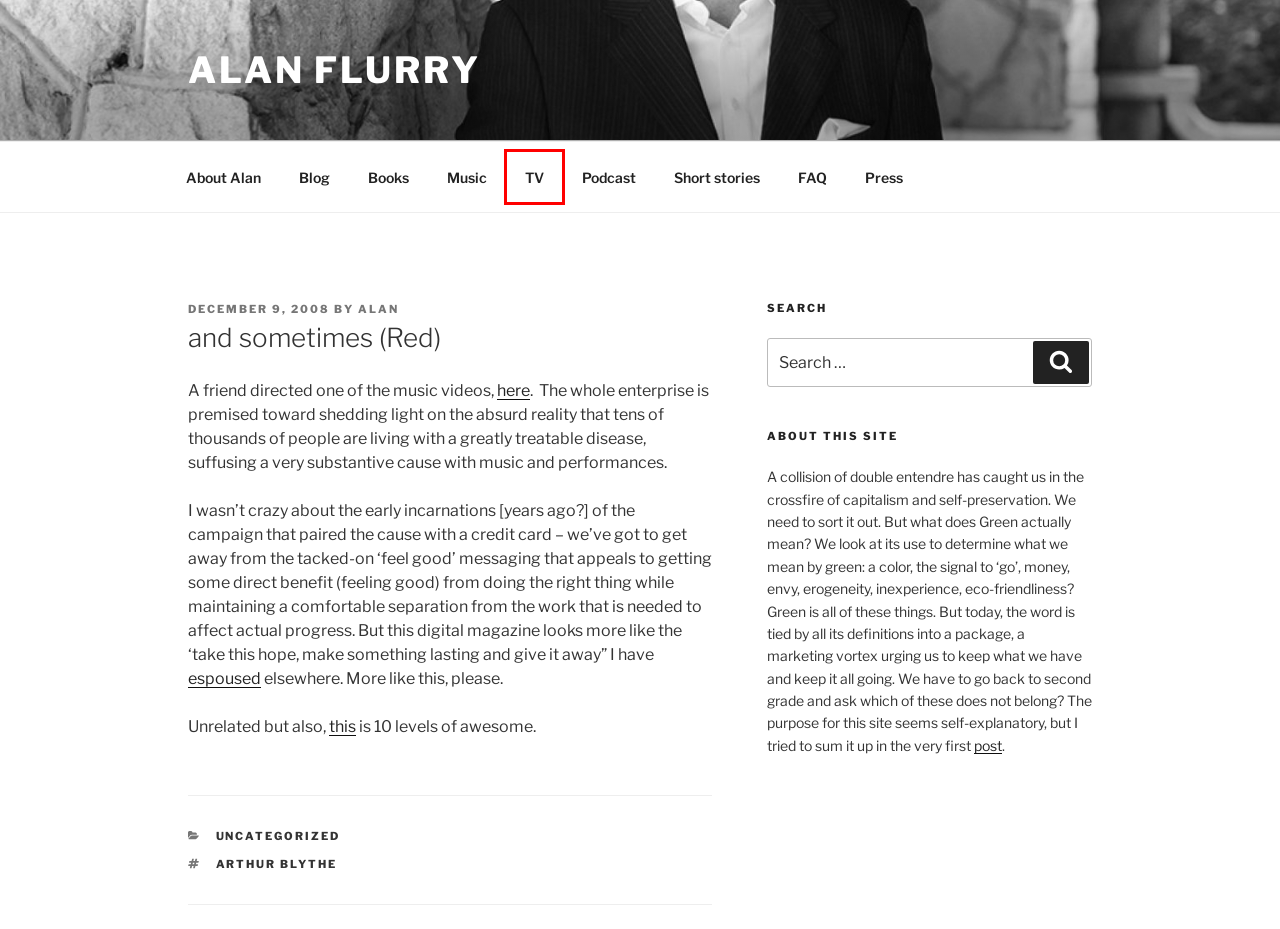A screenshot of a webpage is given, featuring a red bounding box around a UI element. Please choose the webpage description that best aligns with the new webpage after clicking the element in the bounding box. These are the descriptions:
A. Podcast – Alan Flurry
B. What does green mean? – Alan Flurry
C. About Alan – Alan Flurry
D. Books – Alan Flurry
E. Alan Flurry
F. Arthur Blythe – Alan Flurry
G. alan – Alan Flurry
H. TV – Alan Flurry

H